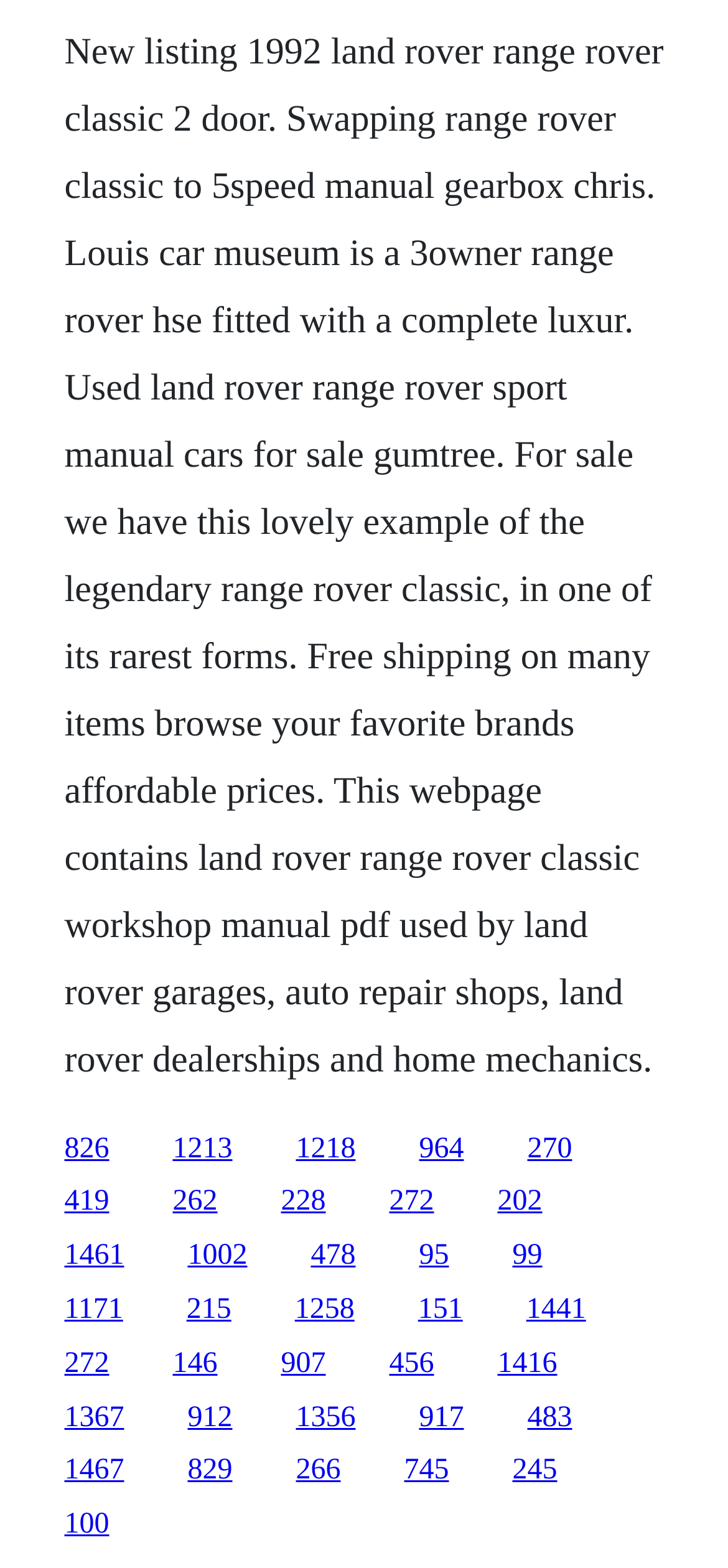Please identify the bounding box coordinates of the element I need to click to follow this instruction: "Visit the page with 1213 listings".

[0.237, 0.722, 0.319, 0.742]